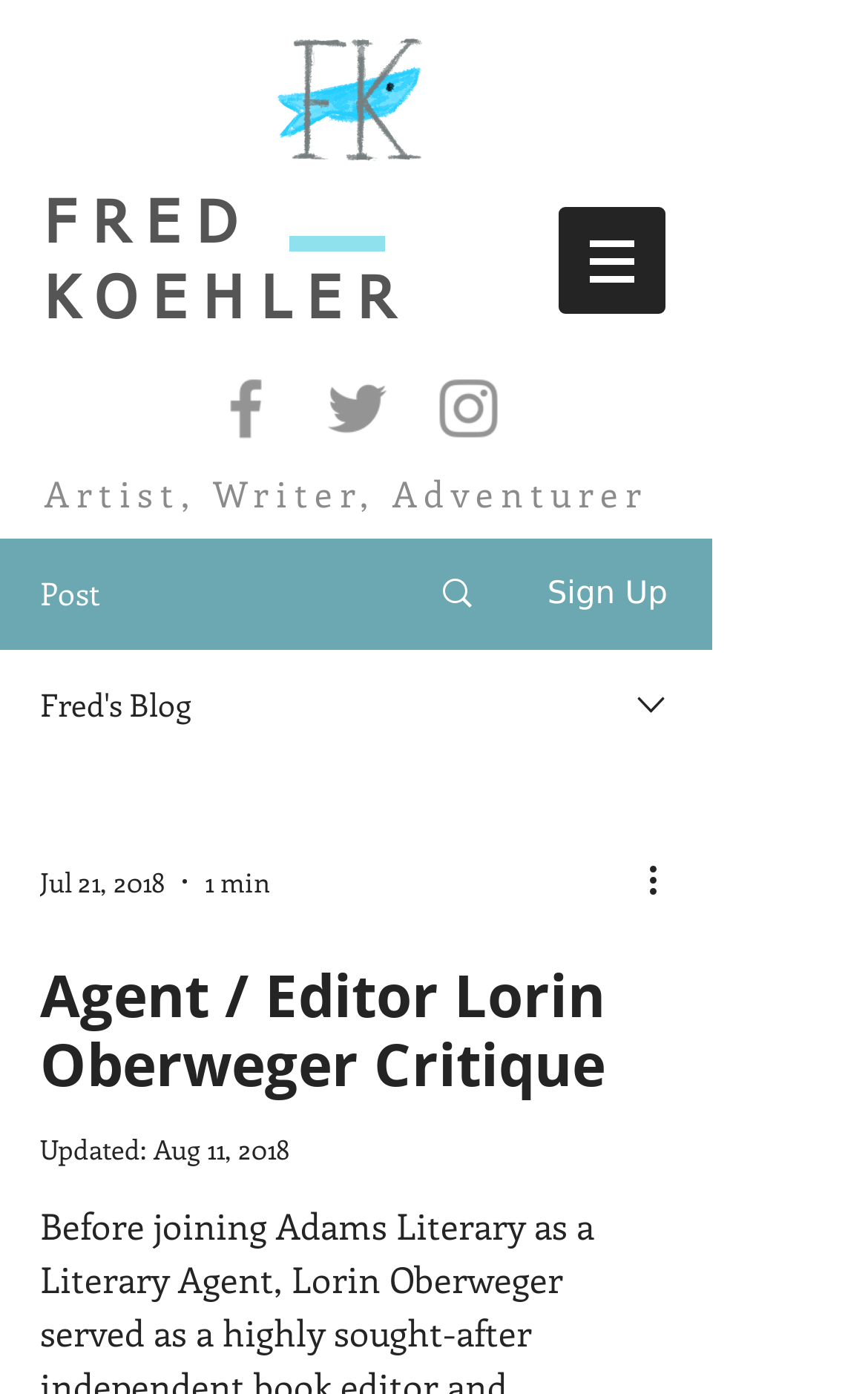Please find the bounding box coordinates of the section that needs to be clicked to achieve this instruction: "Click the More actions button".

[0.738, 0.612, 0.8, 0.651]